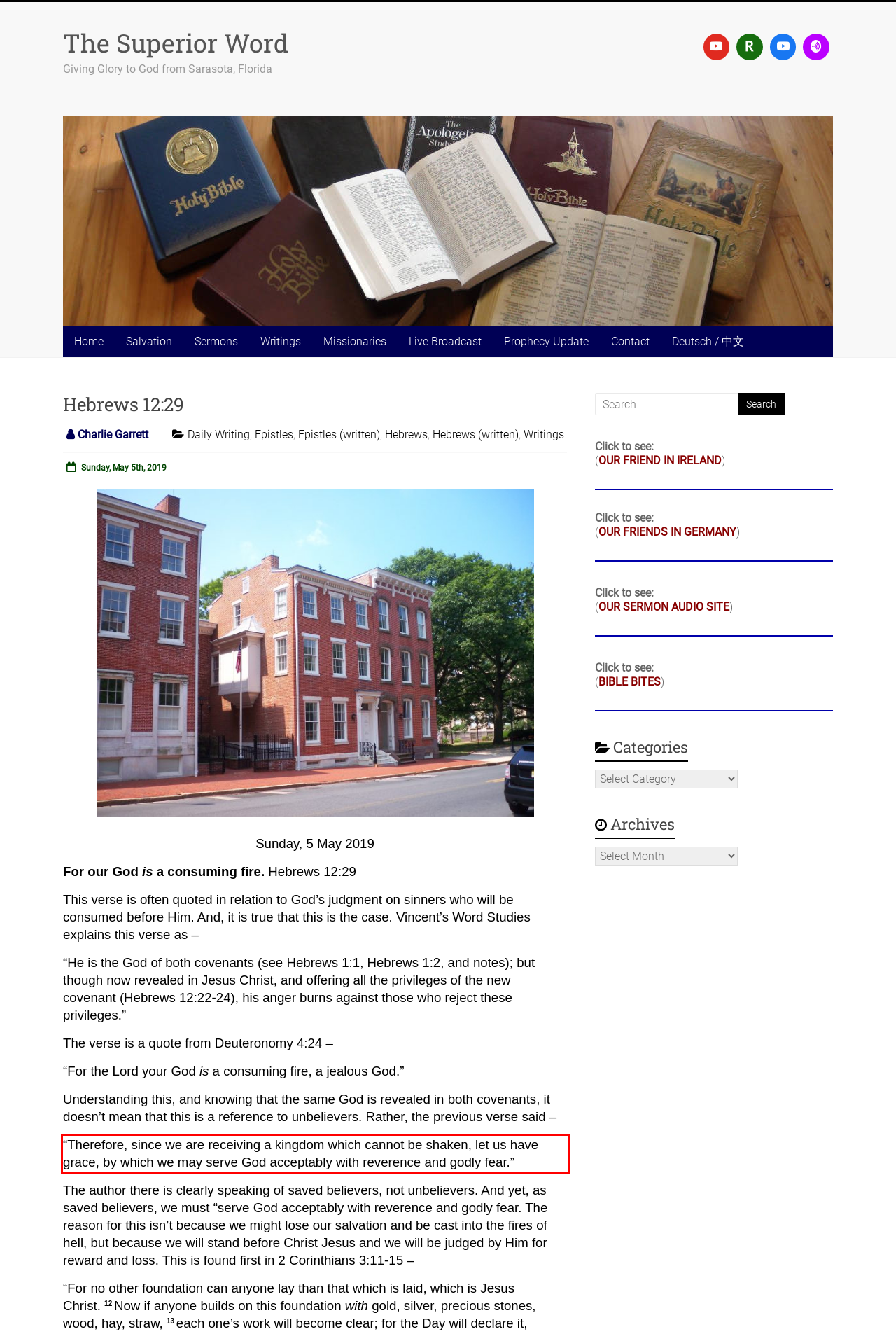Please identify and extract the text content from the UI element encased in a red bounding box on the provided webpage screenshot.

“Therefore, since we are receiving a kingdom which cannot be shaken, let us have grace, by which we may serve God acceptably with reverence and godly fear.”